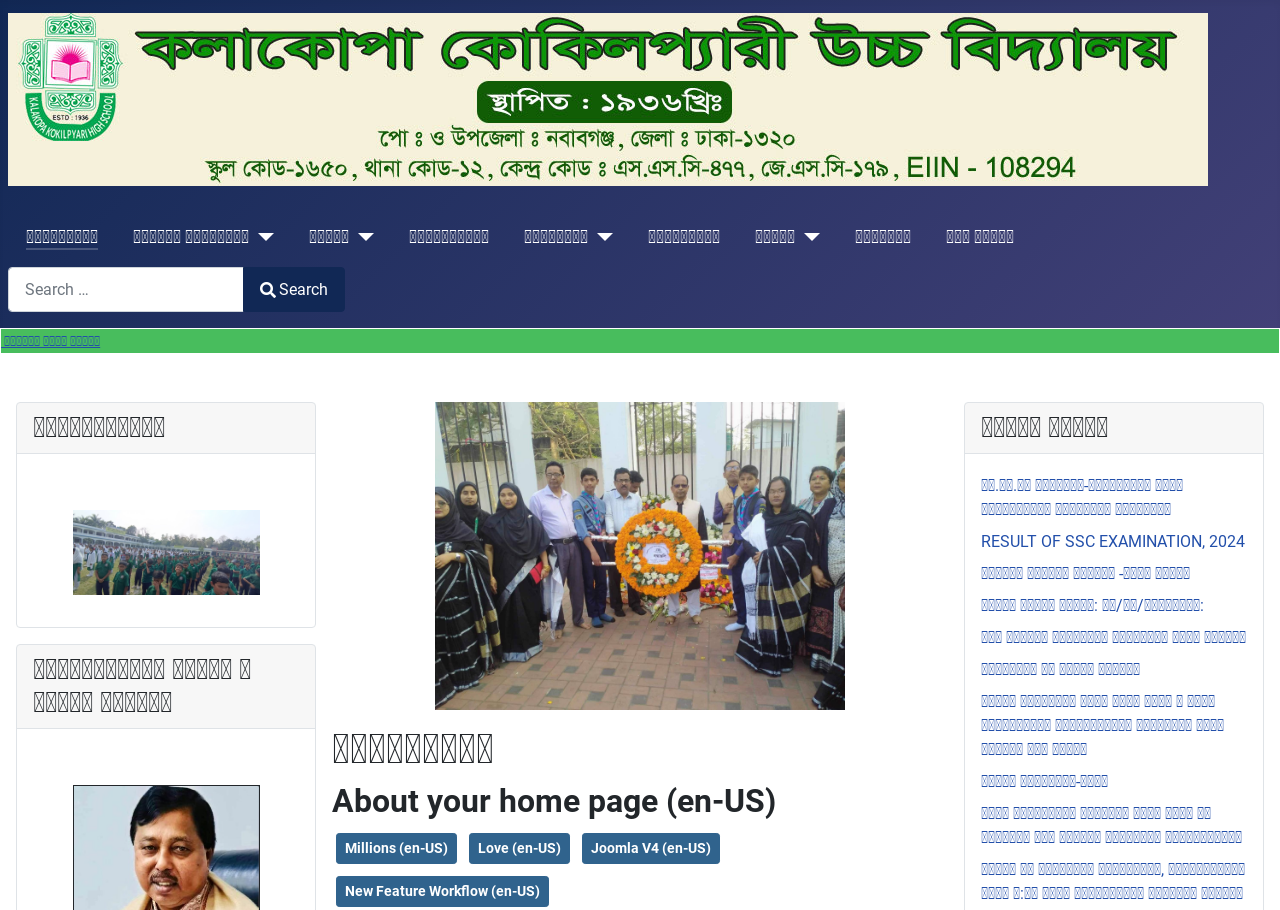What is the logo of the website?
Please craft a detailed and exhaustive response to the question.

The logo of the website is Joomla, which is an image located at the top left corner of the webpage, with a bounding box of [0.006, 0.014, 0.944, 0.204].